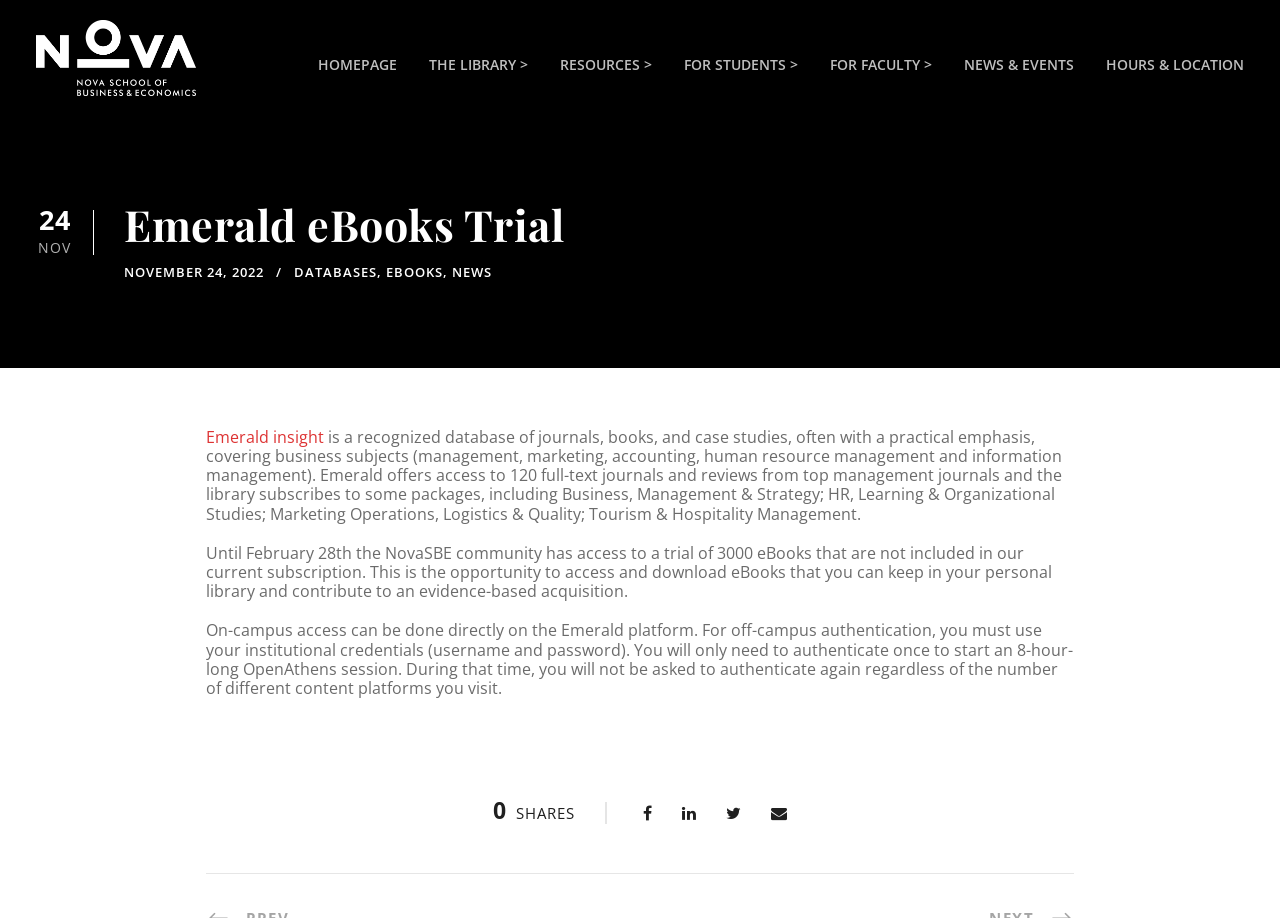What is the name of the library mentioned on the webpage?
Please provide a single word or phrase as the answer based on the screenshot.

NOVA SBE Library